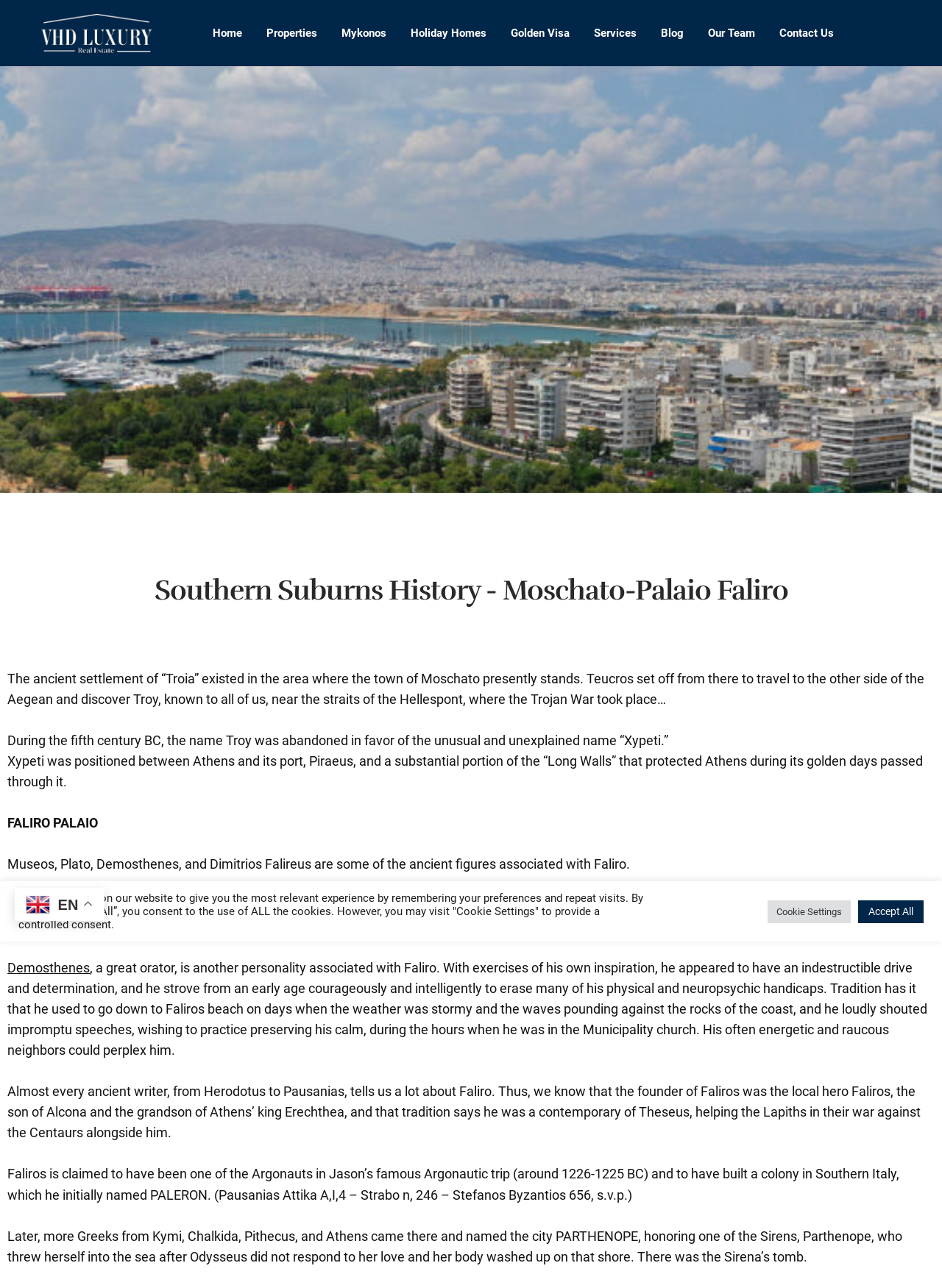Based on the image, provide a detailed response to the question:
What is the name of the town where the ancient settlement of Troia existed?

The answer can be found in the StaticText element with the text 'The ancient settlement of “Troia” existed in the area where the town of Moschato presently stands.'